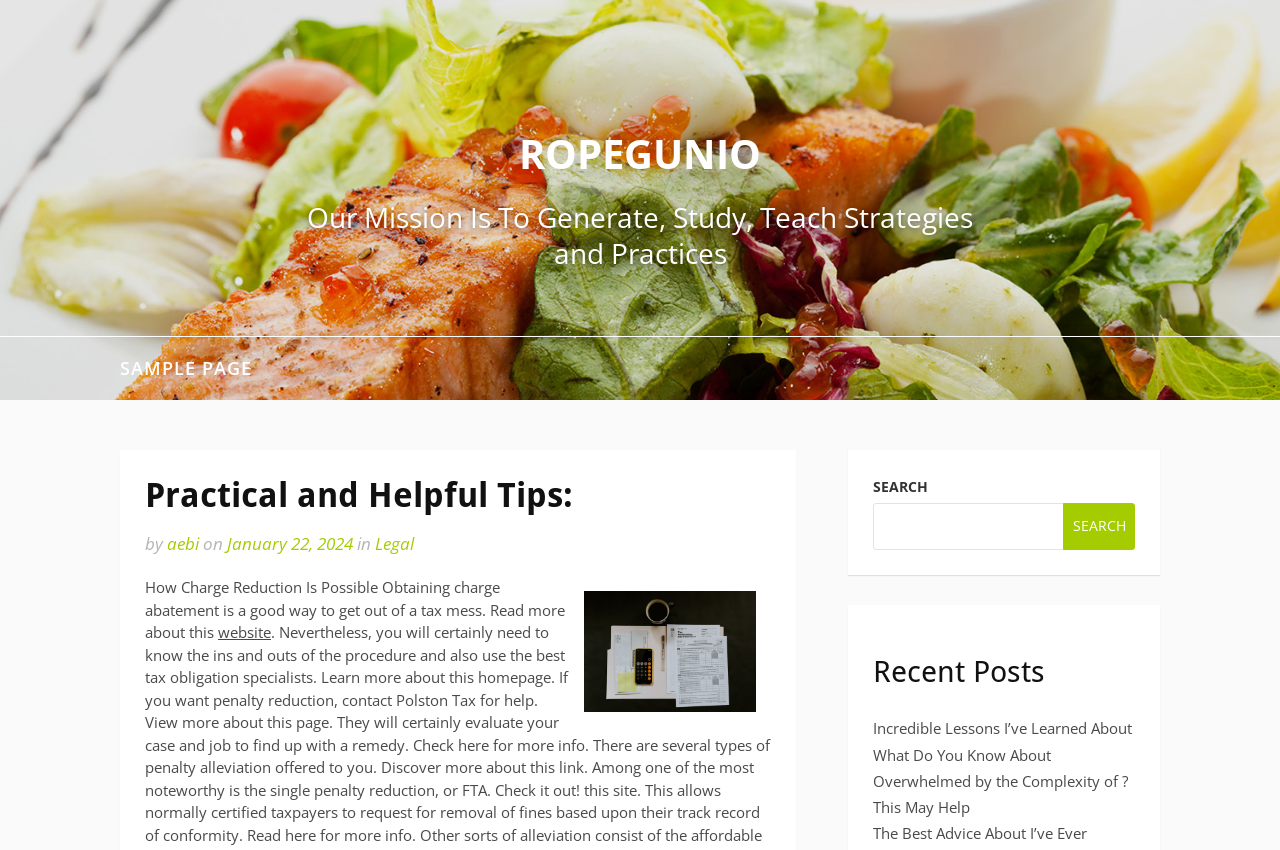Please specify the bounding box coordinates of the region to click in order to perform the following instruction: "Search for something".

[0.682, 0.591, 0.834, 0.646]